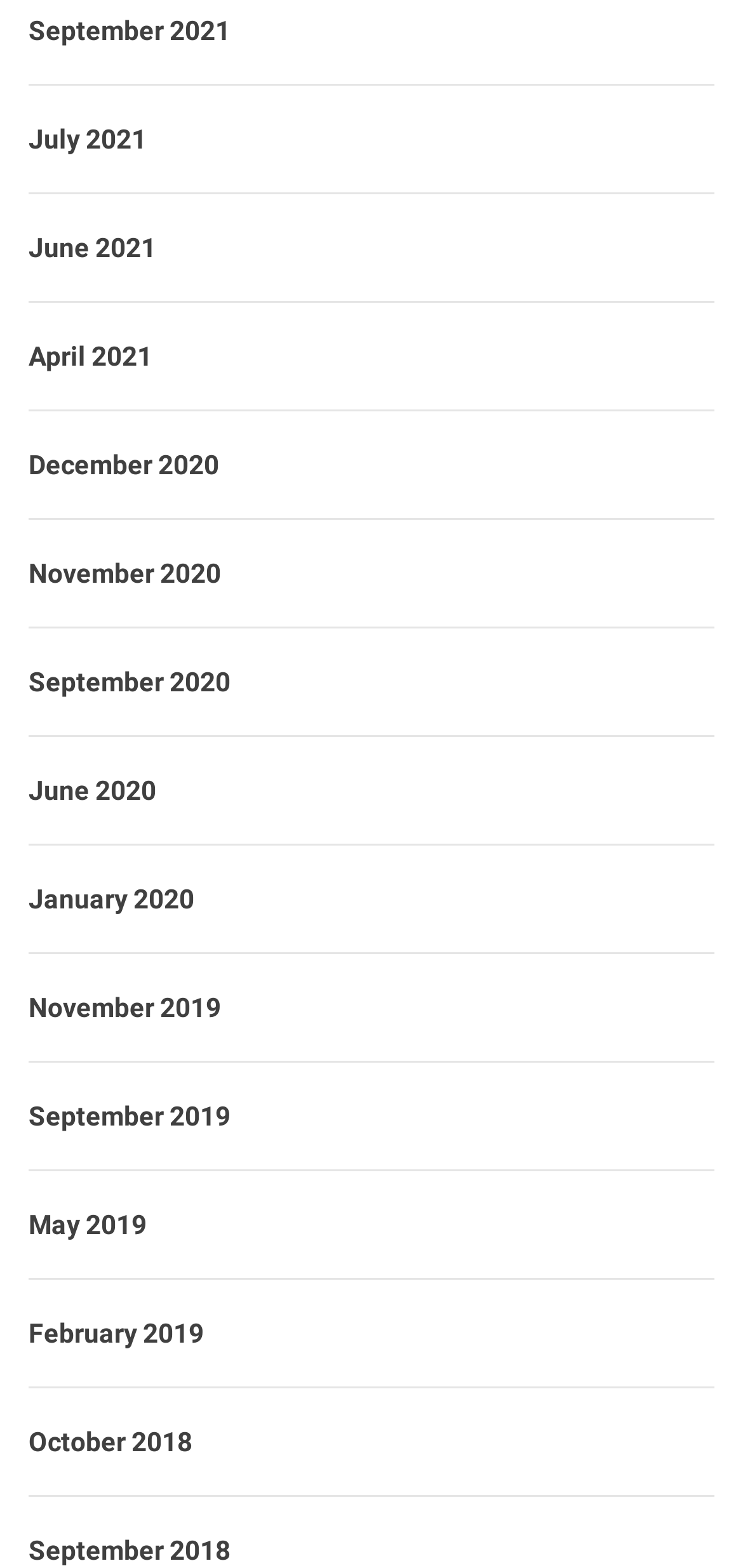Respond with a single word or phrase to the following question:
How many links are available on this webpage?

15